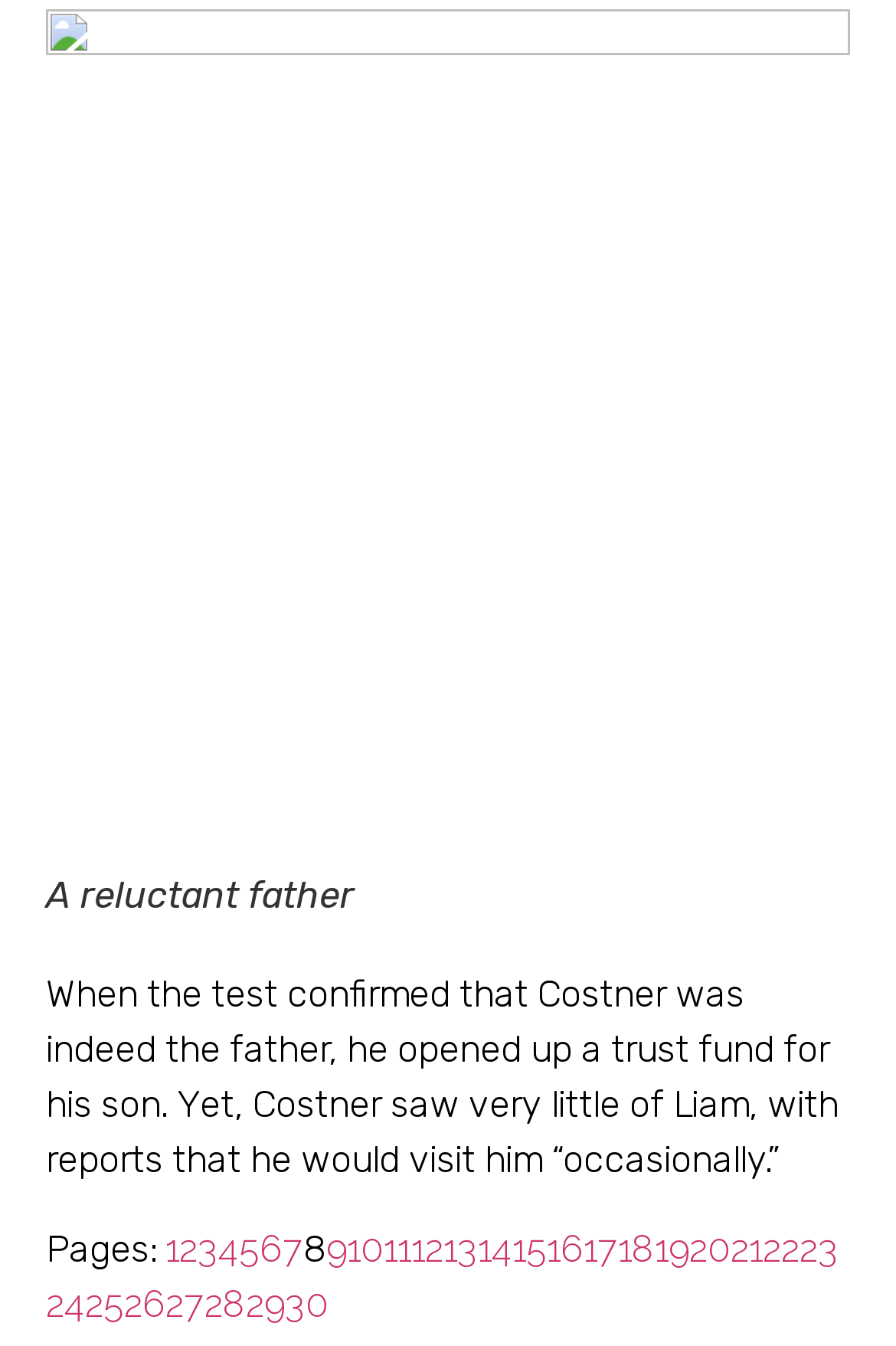What is the topic of the article?
From the details in the image, answer the question comprehensively.

The topic of the article can be inferred from the text 'A reluctant father' and the subsequent paragraph discussing Kevin Costner's relationship with his son.